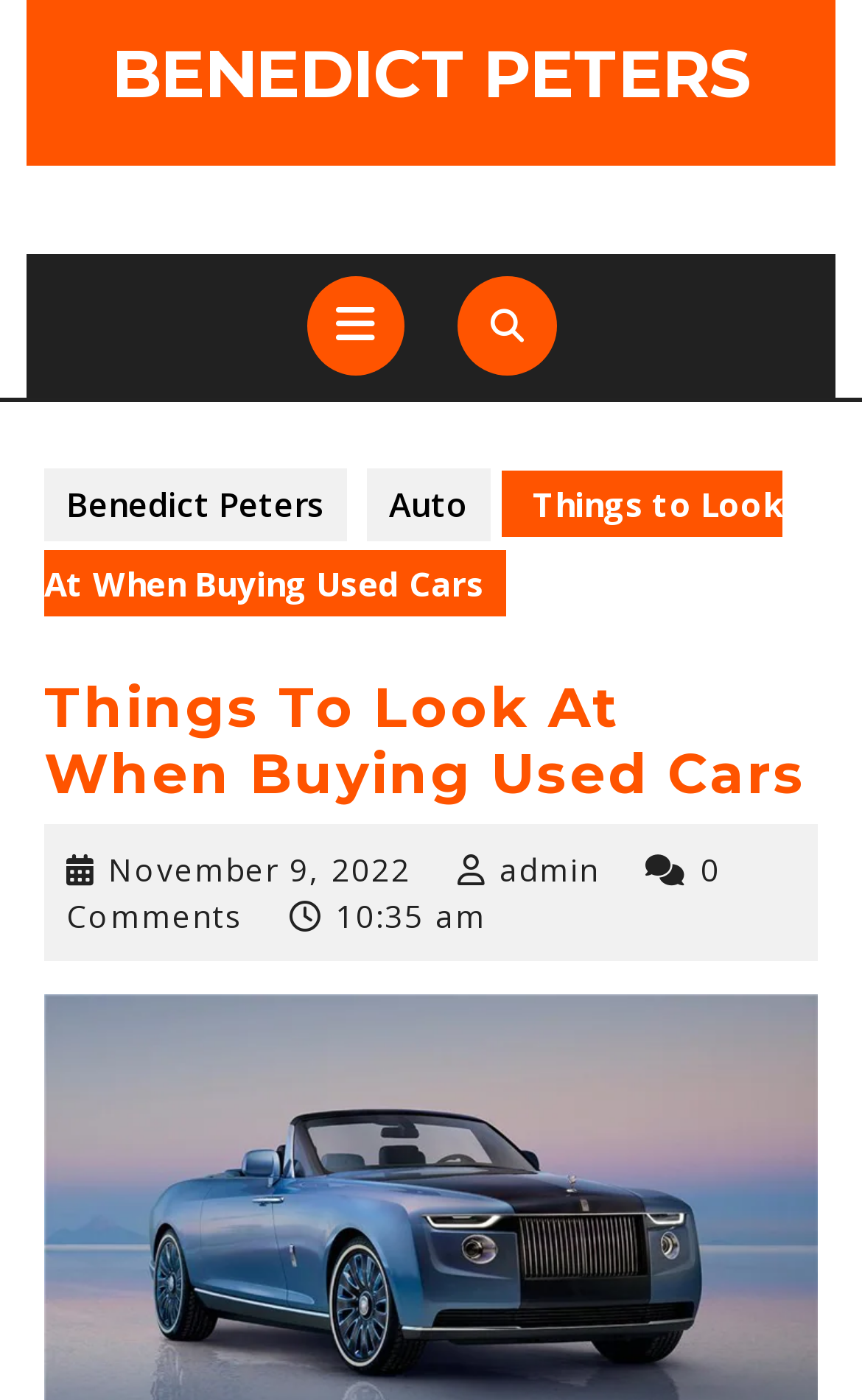Answer in one word or a short phrase: 
How many comments does the article have?

0